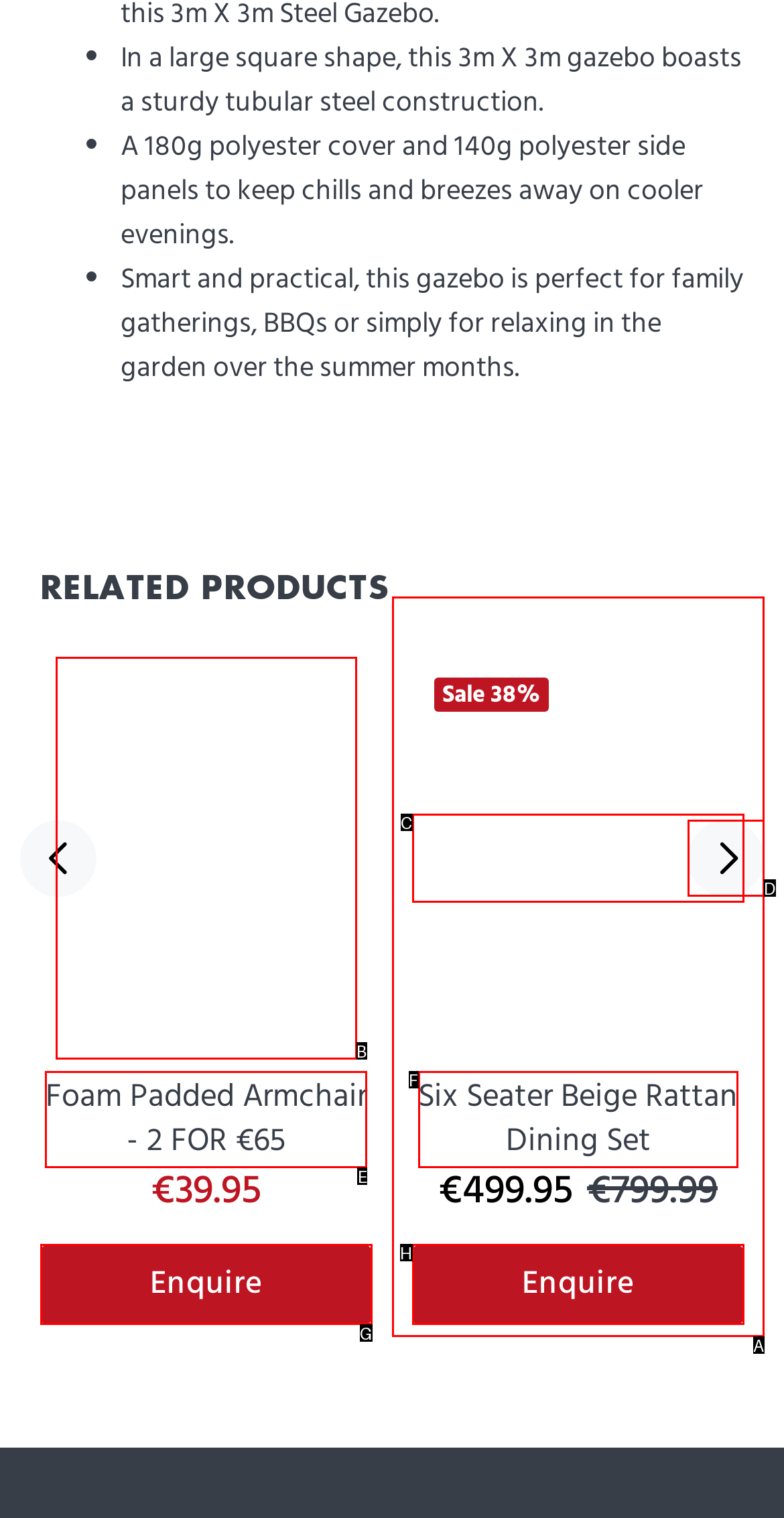Indicate the HTML element that should be clicked to perform the task: View the Foam Padded Armchair product Reply with the letter corresponding to the chosen option.

B